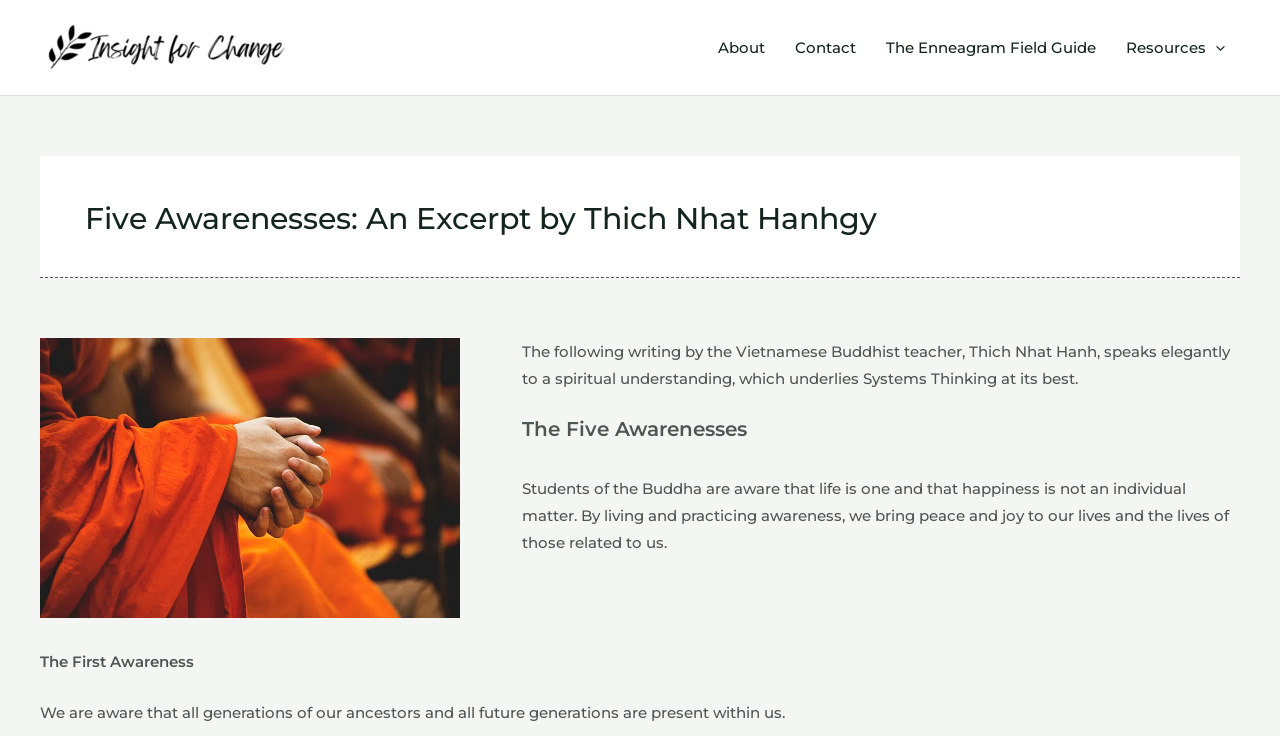Identify the bounding box coordinates for the UI element described by the following text: "Contact". Provide the coordinates as four float numbers between 0 and 1, in the format [left, top, right, bottom].

[0.609, 0.01, 0.68, 0.119]